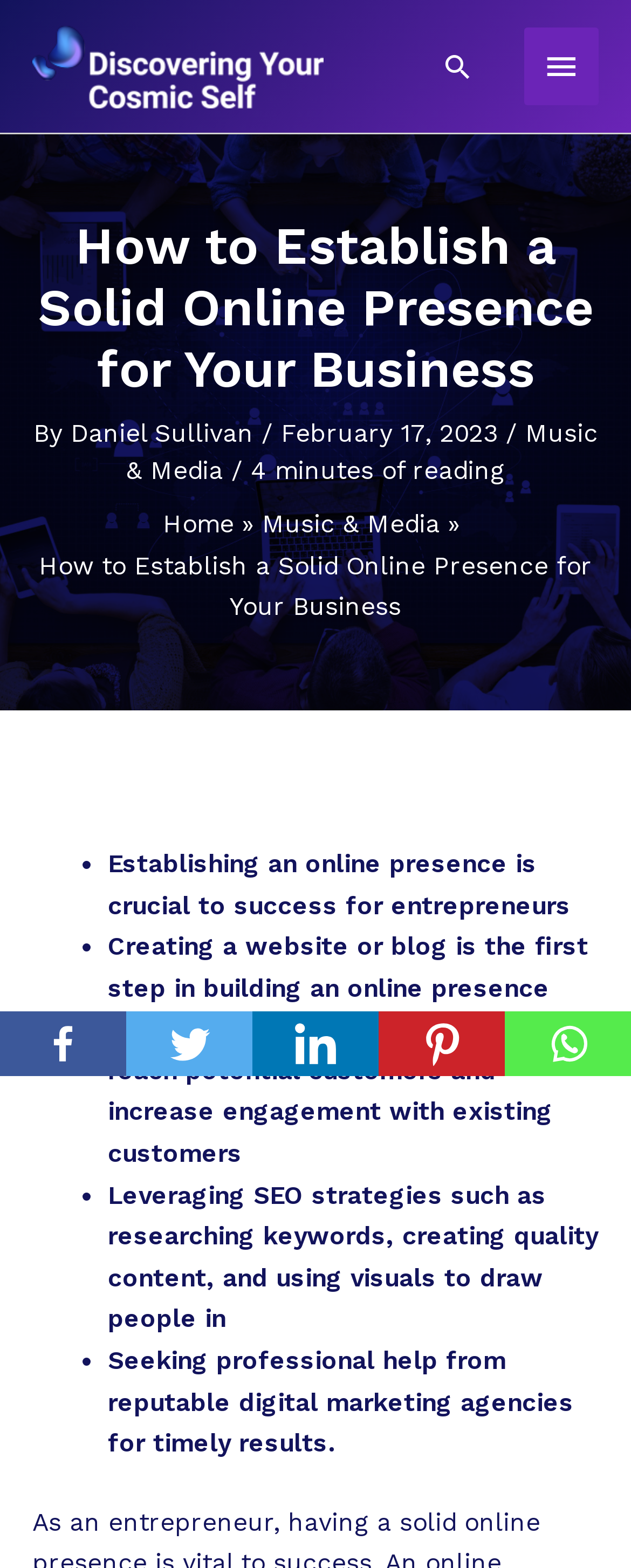Please locate the bounding box coordinates of the region I need to click to follow this instruction: "Go to the Home page".

[0.258, 0.325, 0.371, 0.344]